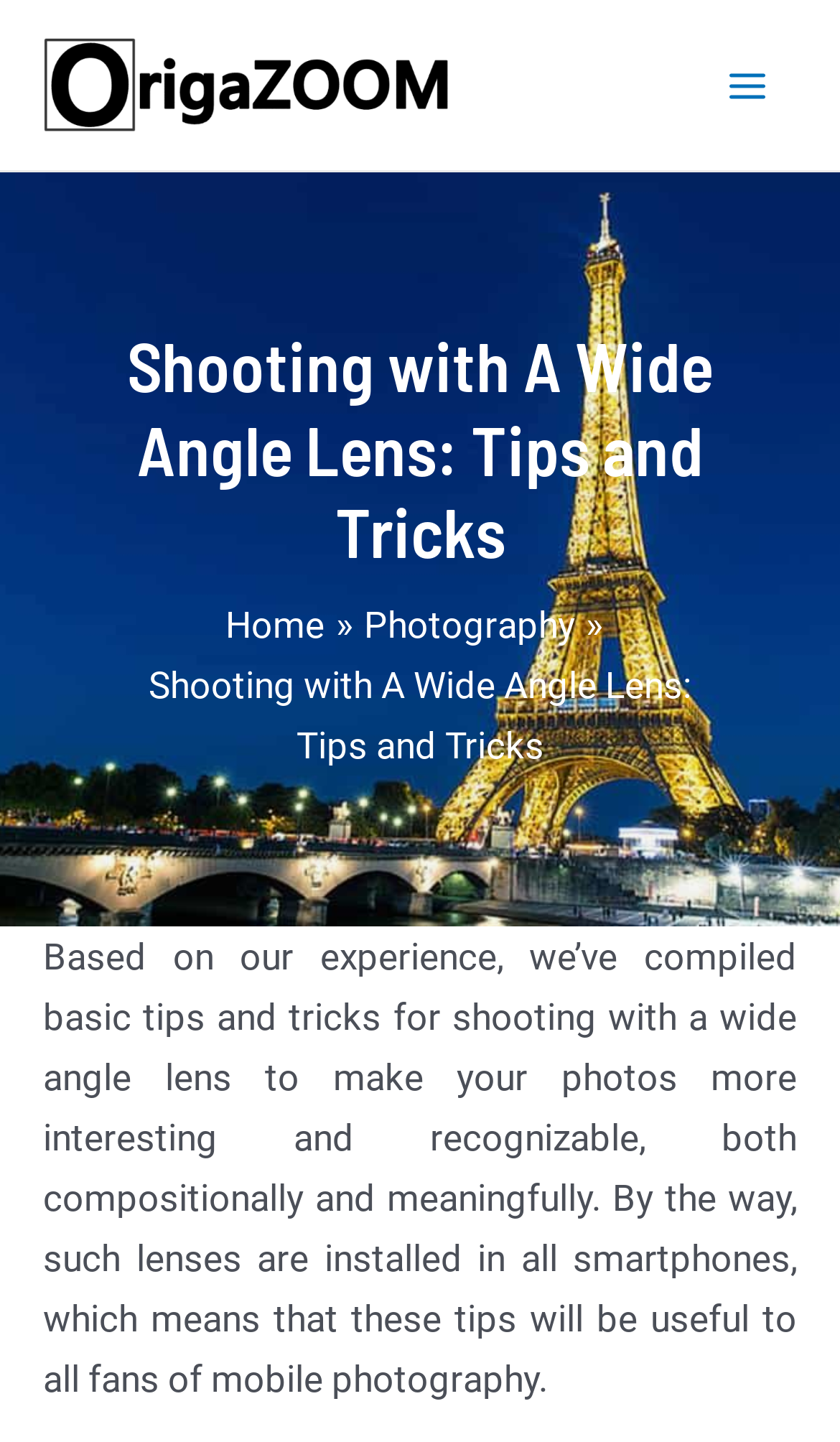Find the bounding box coordinates for the HTML element described as: "alt="OrigaZoom"". The coordinates should consist of four float values between 0 and 1, i.e., [left, top, right, bottom].

[0.051, 0.042, 0.538, 0.072]